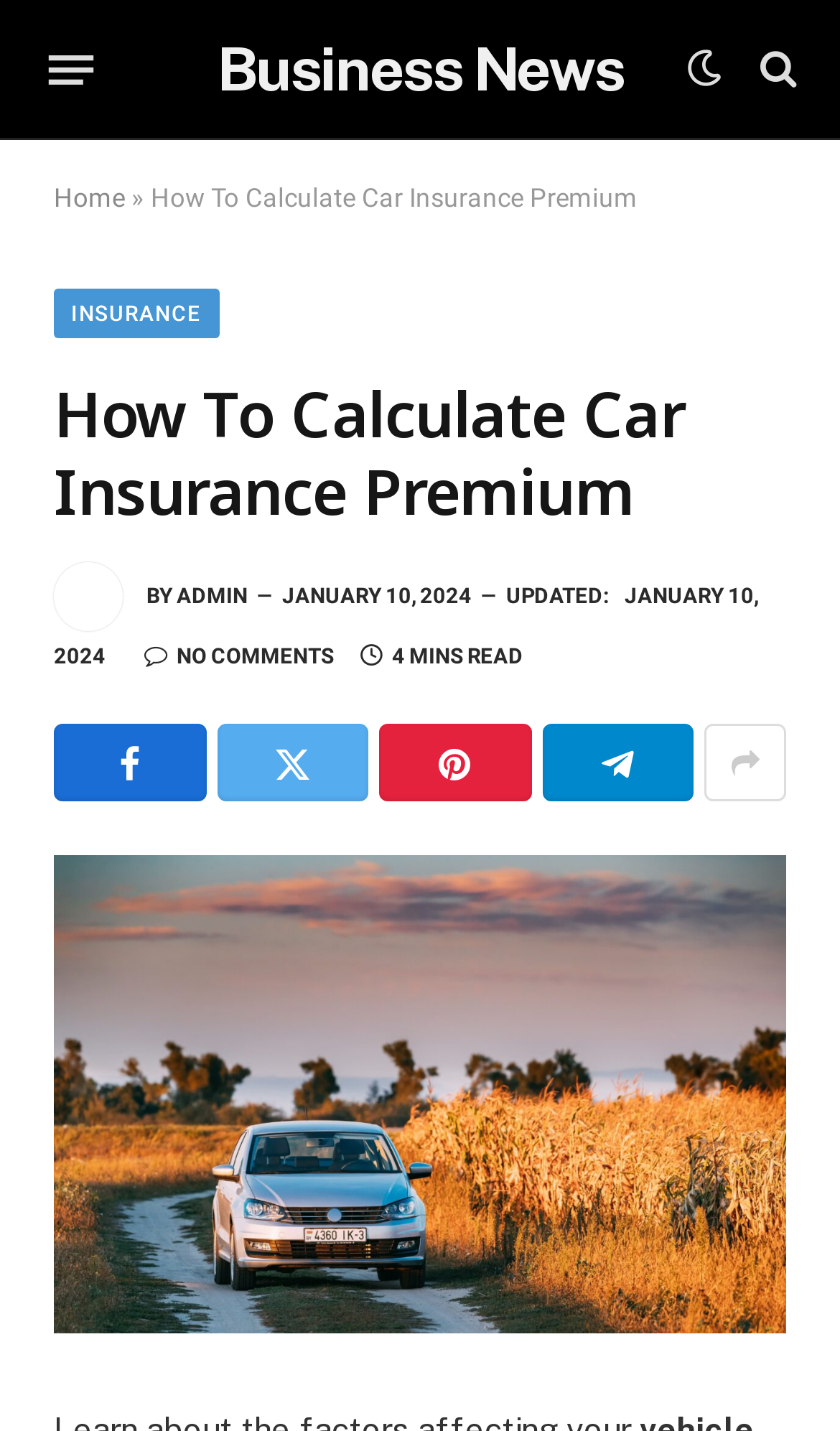Please identify the bounding box coordinates of the region to click in order to complete the given instruction: "Go to 'Business News'". The coordinates should be four float numbers between 0 and 1, i.e., [left, top, right, bottom].

[0.258, 0.017, 0.742, 0.08]